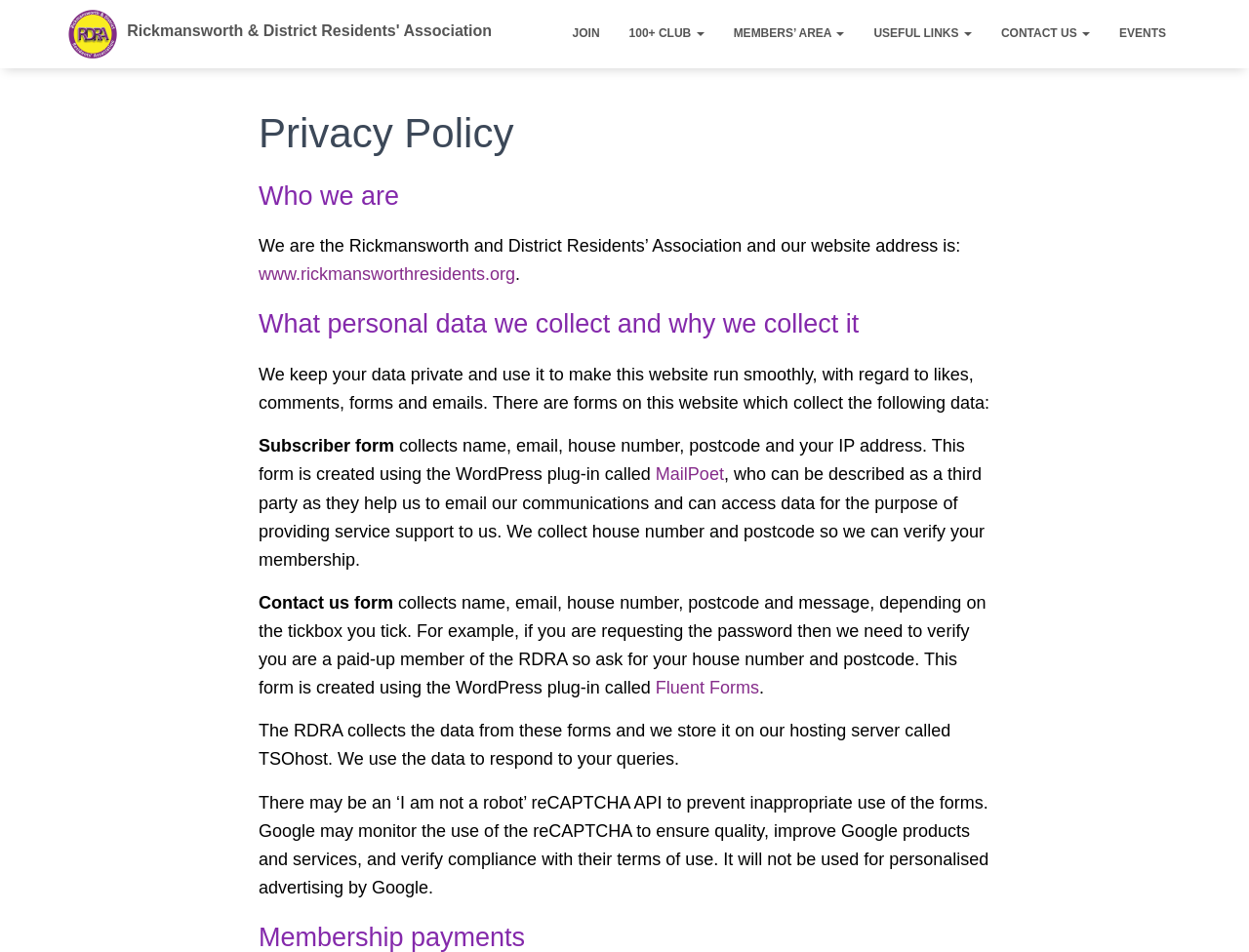Produce a meticulous description of the webpage.

The webpage is about the Privacy Policy of the Rickmansworth & District Residents' Association. At the top left corner, there is a logo of the RDRA, accompanied by a link to the organization's website. Below the logo, there are several links to different sections of the website, including "JOIN", "100+ CLUB", "MEMBERS’ AREA", "USEFUL LINKS", "CONTACT US", and "EVENTS".

The main content of the page is divided into sections, each with a heading. The first section is titled "Privacy Policy", followed by "Who we are", which provides a brief introduction to the organization. The next section, "What personal data we collect and why we collect it", explains how the website collects and uses personal data.

There are several paragraphs of text in this section, which describe the types of data collected, including name, email, house number, postcode, and IP address. The text also explains how the data is used and stored, and mentions the use of third-party services, such as MailPoet and Fluent, to provide email and form functionality.

The webpage also describes the use of reCAPTCHA API to prevent inappropriate use of forms, and notes that Google may monitor the use of reCAPTCHA to ensure quality and verify compliance with their terms of use. Overall, the webpage provides a detailed explanation of the organization's privacy policy and how it handles personal data.